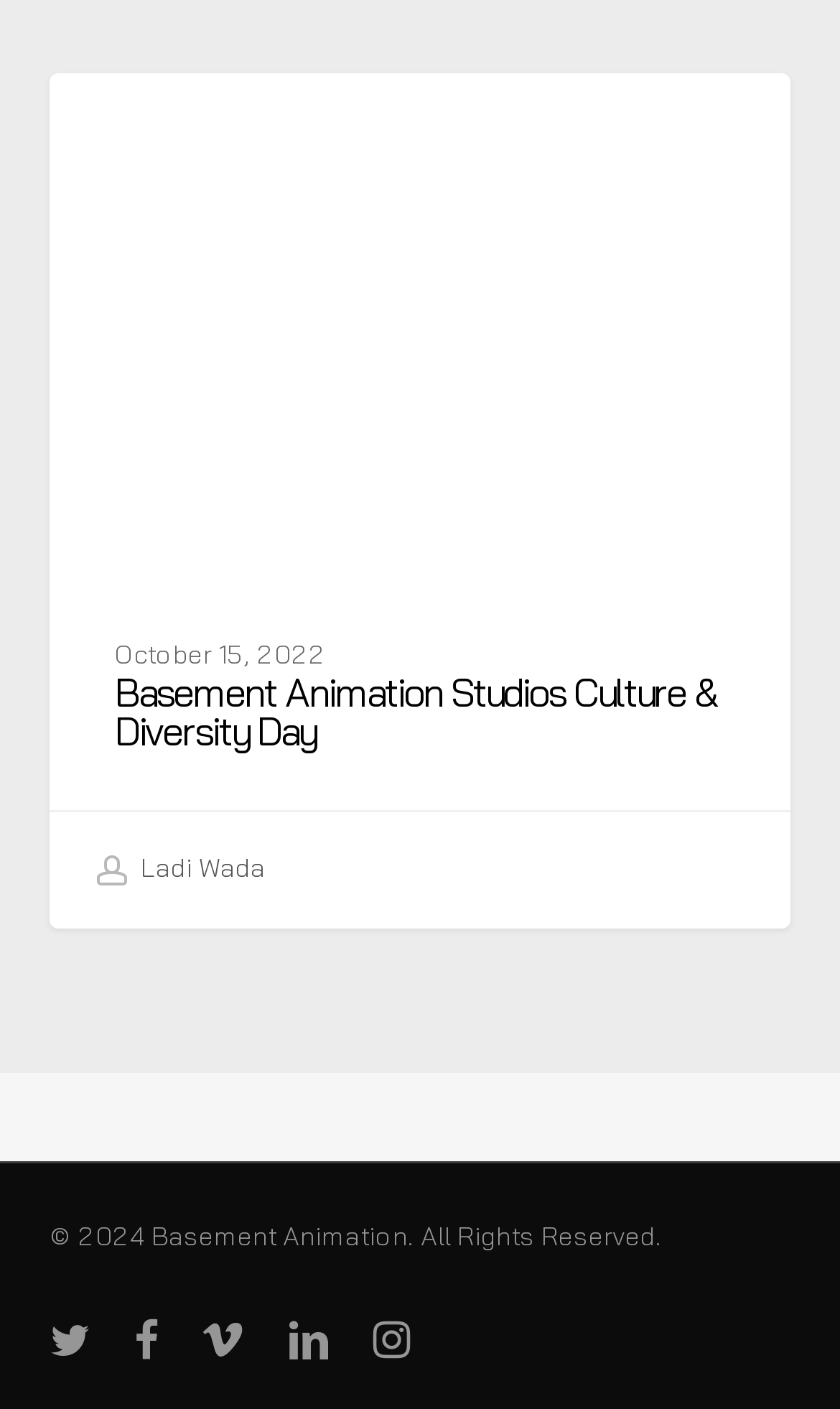Provide the bounding box coordinates of the HTML element described as: "linkedin". The bounding box coordinates should be four float numbers between 0 and 1, i.e., [left, top, right, bottom].

[0.342, 0.933, 0.393, 0.969]